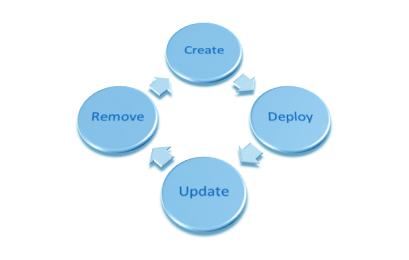What color palette is used in the design?
Answer with a single word or short phrase according to what you see in the image.

Blue